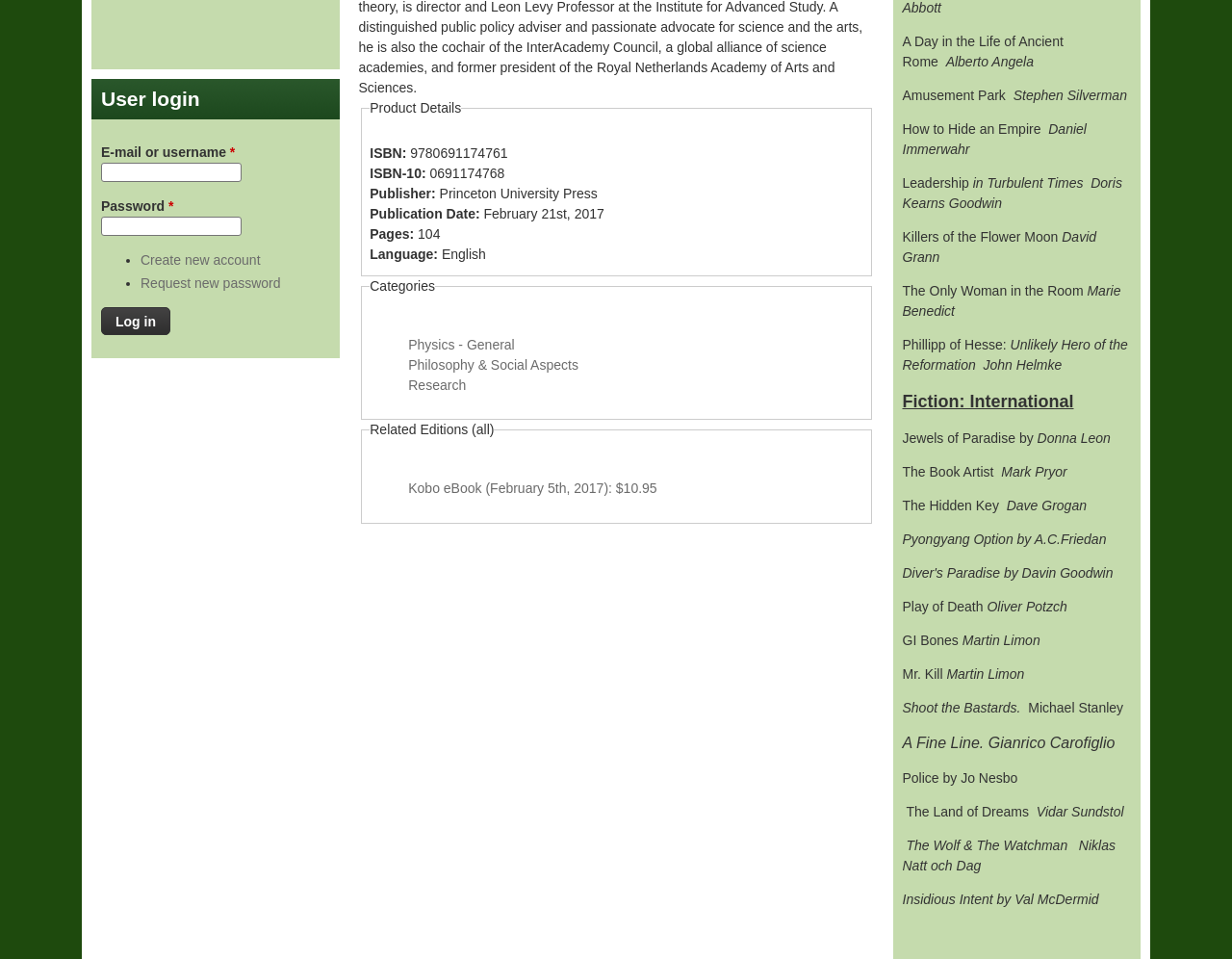Identify the bounding box for the described UI element: "Simplified and Integrated Unified Communications".

None